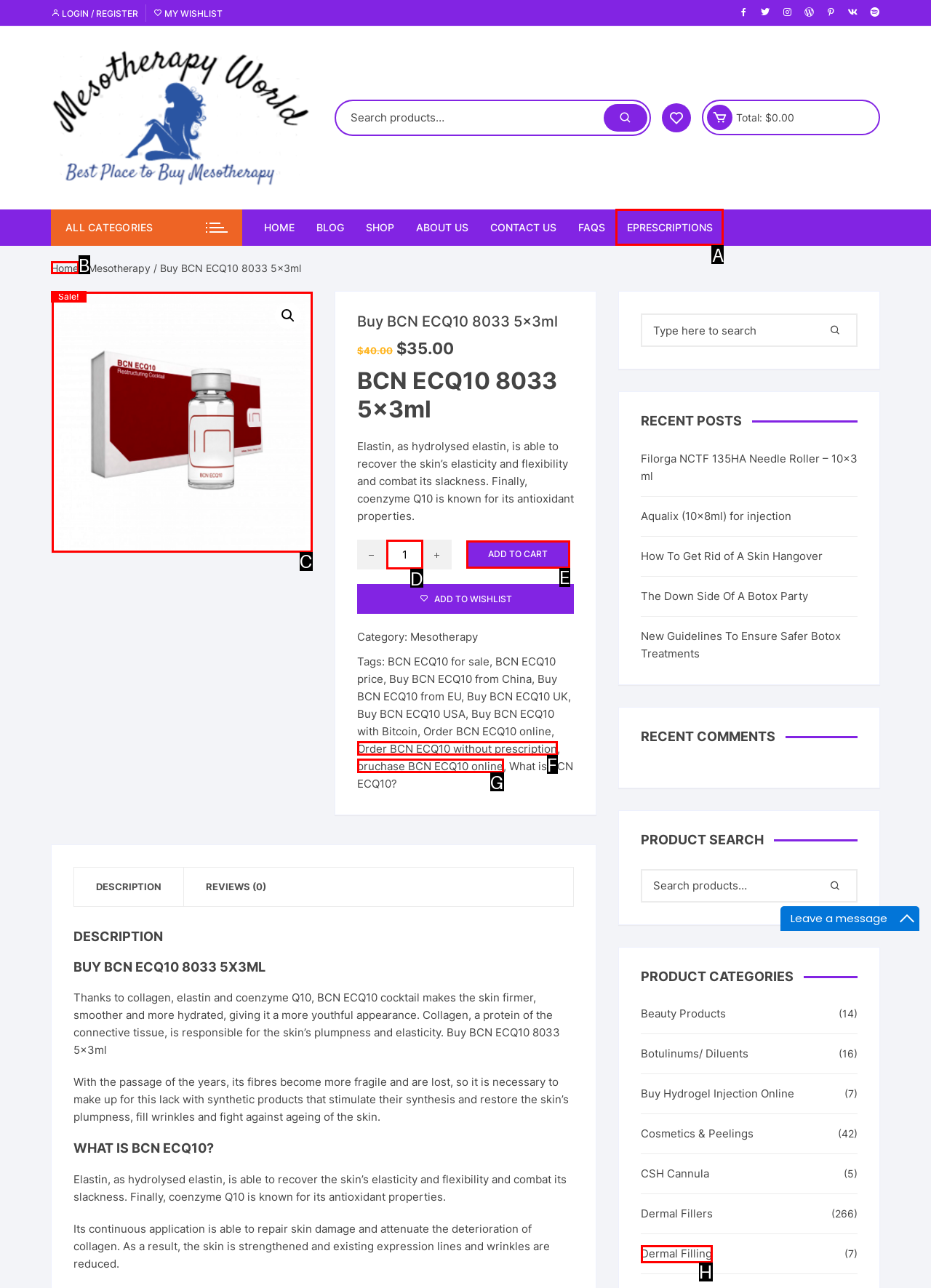Identify the letter of the UI element you need to select to accomplish the task: Increase product quantity.
Respond with the option's letter from the given choices directly.

D